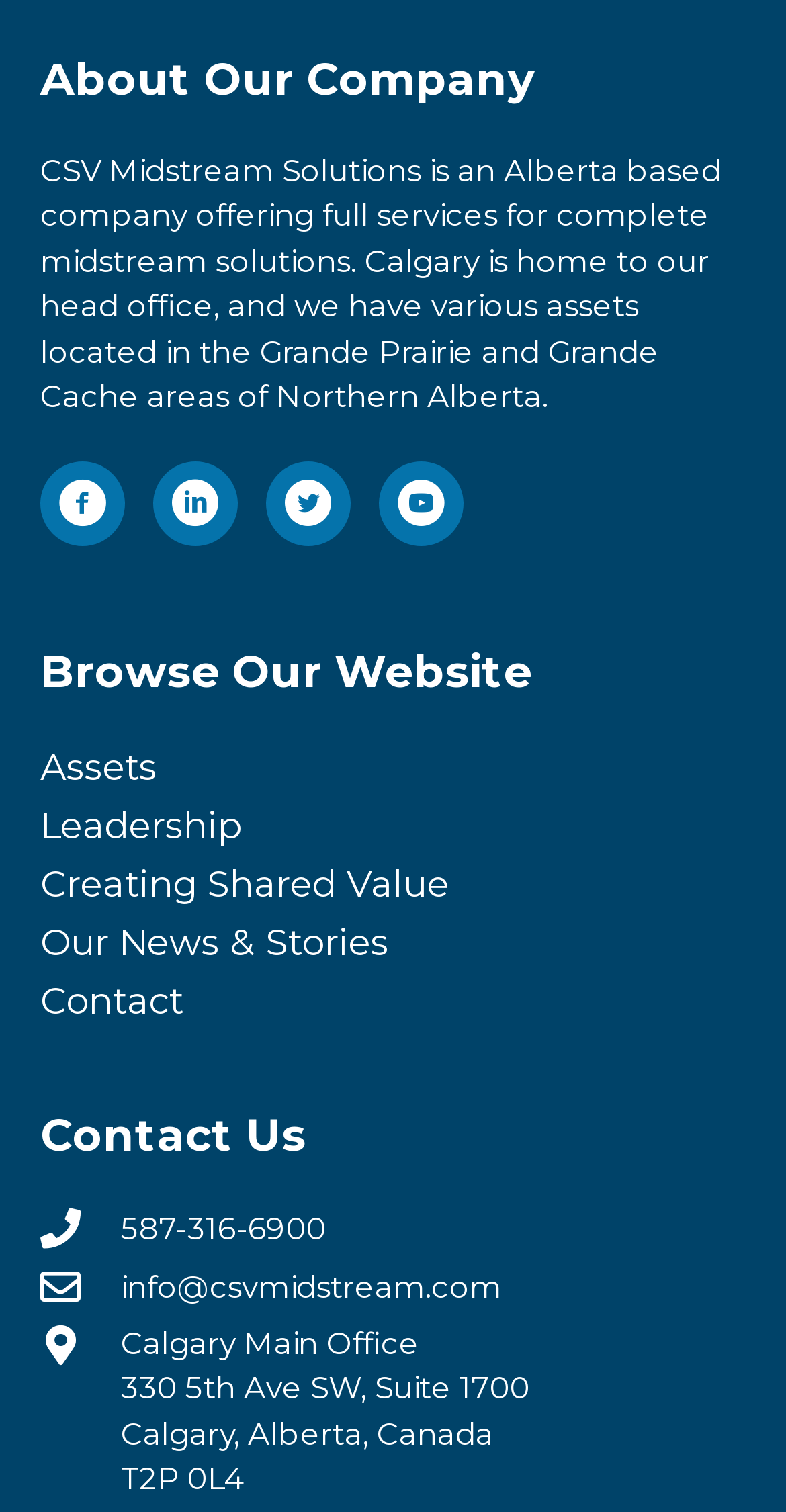Refer to the screenshot and answer the following question in detail:
How many navigation links are available on the webpage?

The answer can be found by counting the number of links under the 'Menu' navigation, which are 'Assets', 'Leadership', 'Creating Shared Value', 'Our News & Stories', and 'Contact'.